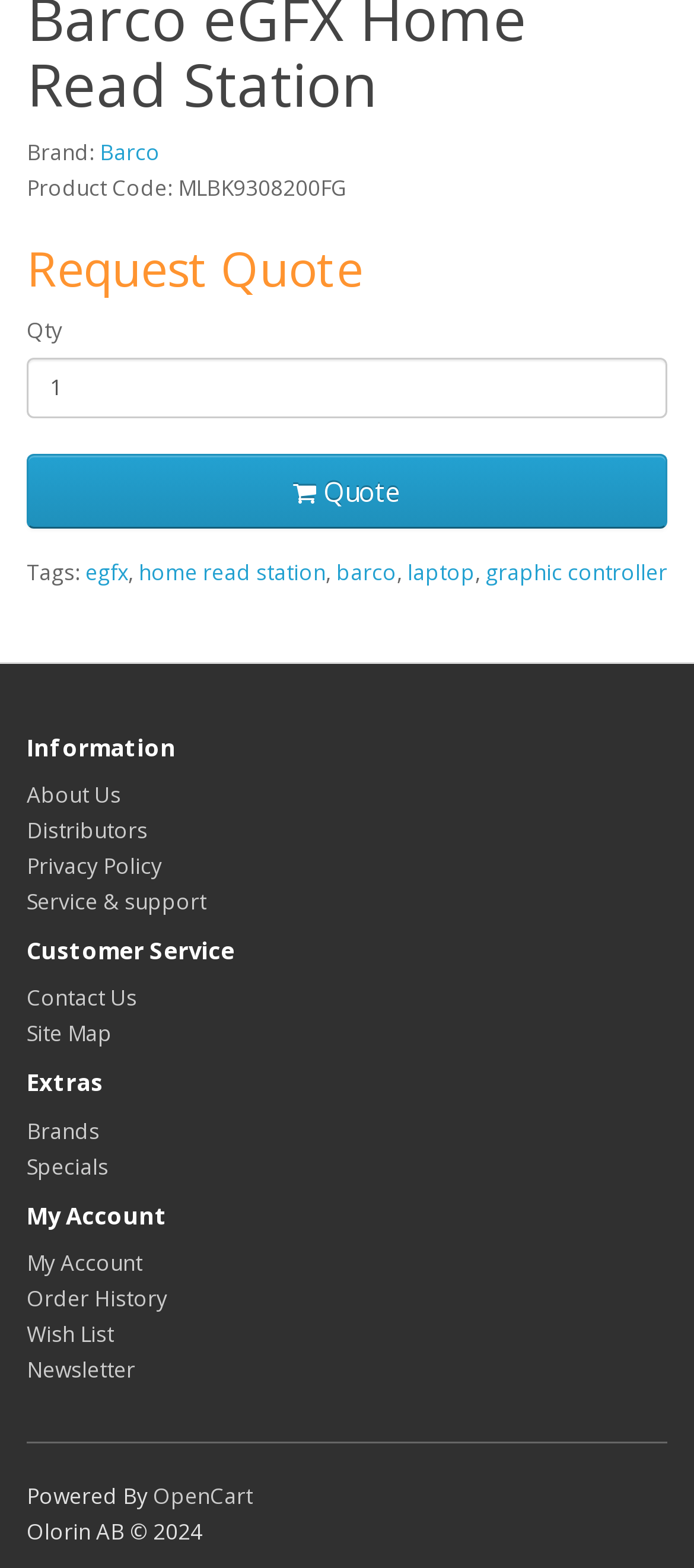Determine the bounding box coordinates of the clickable region to execute the instruction: "Request a quote". The coordinates should be four float numbers between 0 and 1, denoted as [left, top, right, bottom].

[0.038, 0.289, 0.962, 0.337]